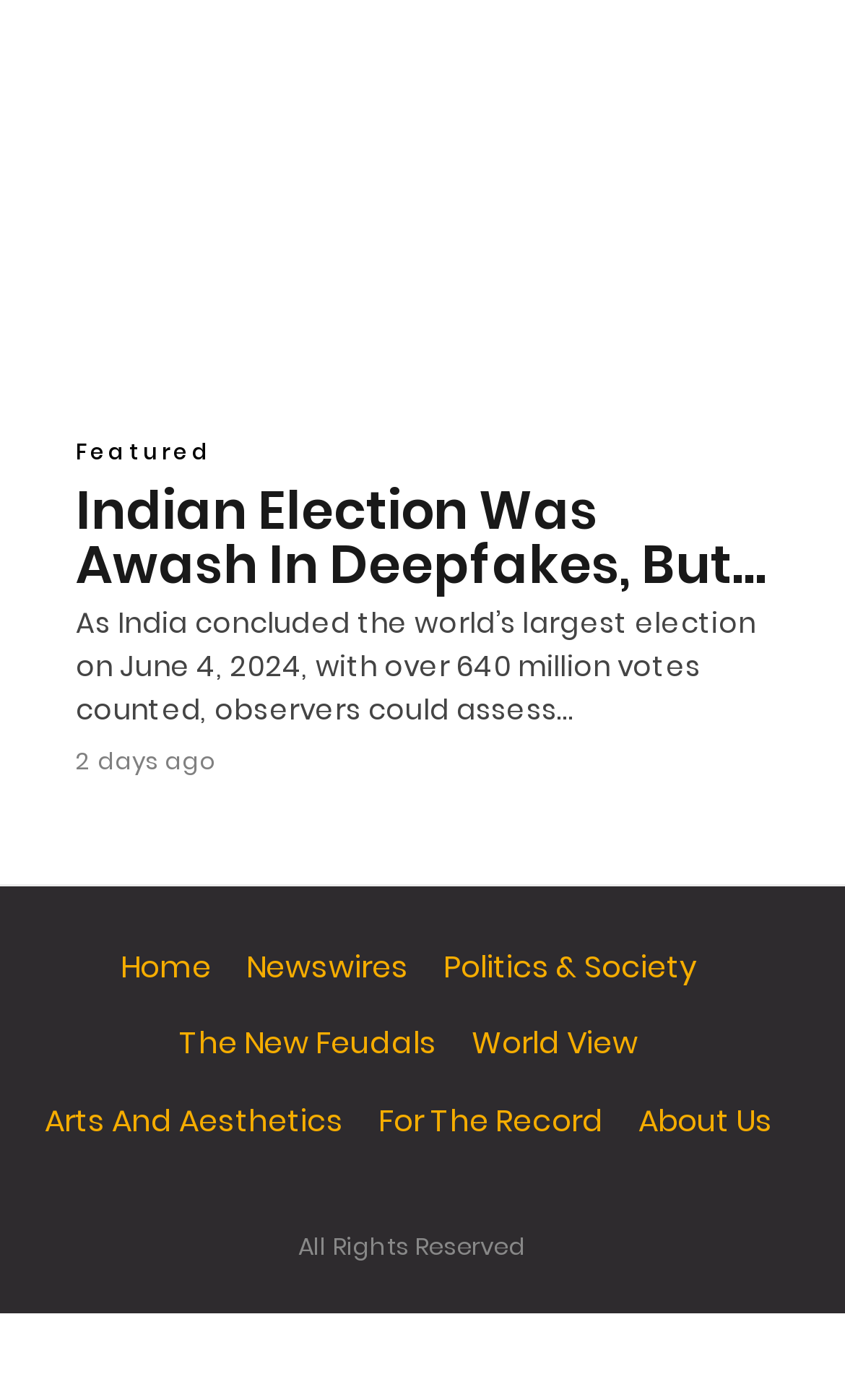Please identify the bounding box coordinates of the area I need to click to accomplish the following instruction: "explore politics and society".

[0.524, 0.675, 0.824, 0.706]